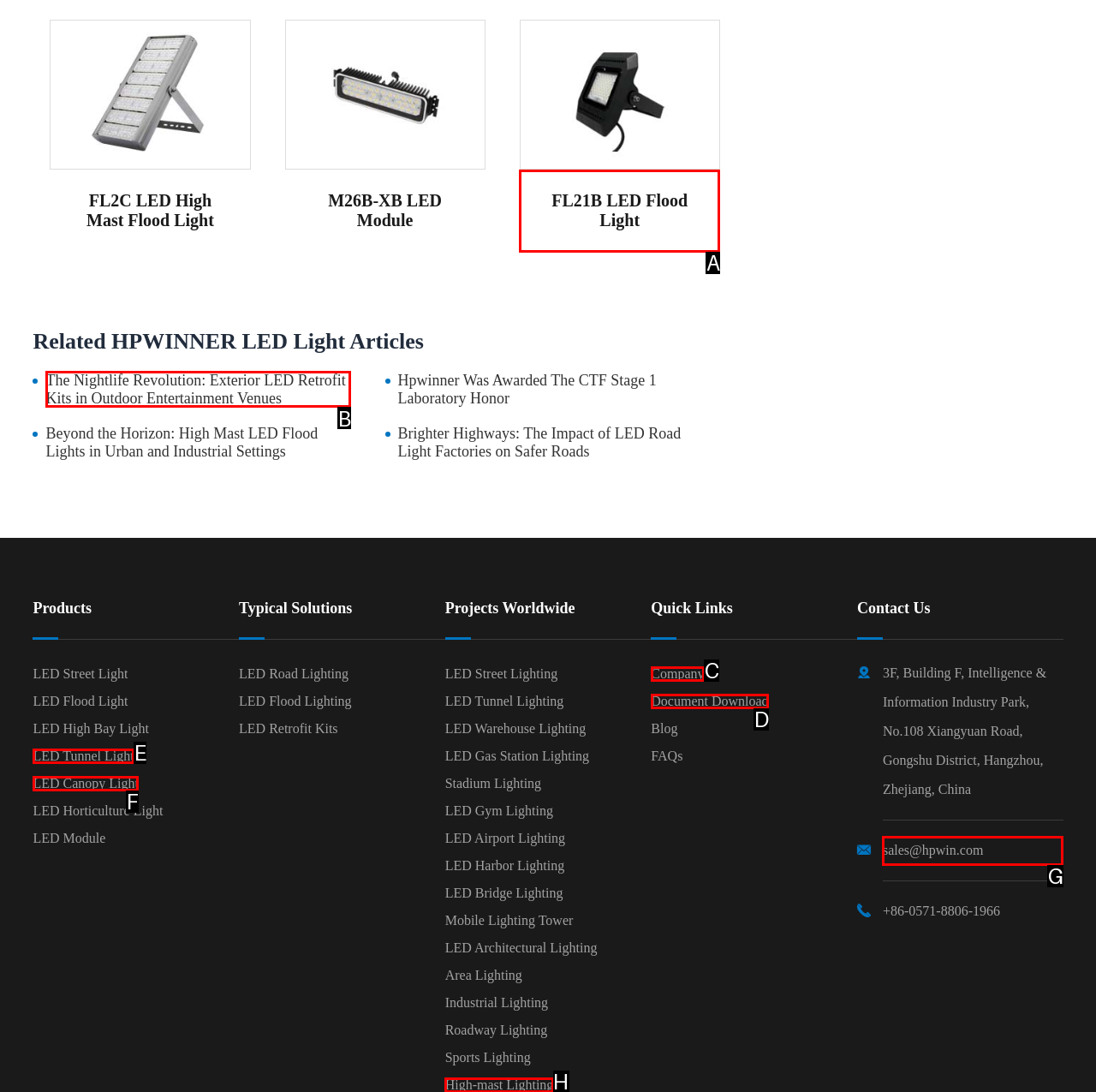Select the UI element that should be clicked to execute the following task: Read The Nightlife Revolution: Exterior LED Retrofit Kits in Outdoor Entertainment Venues article
Provide the letter of the correct choice from the given options.

B